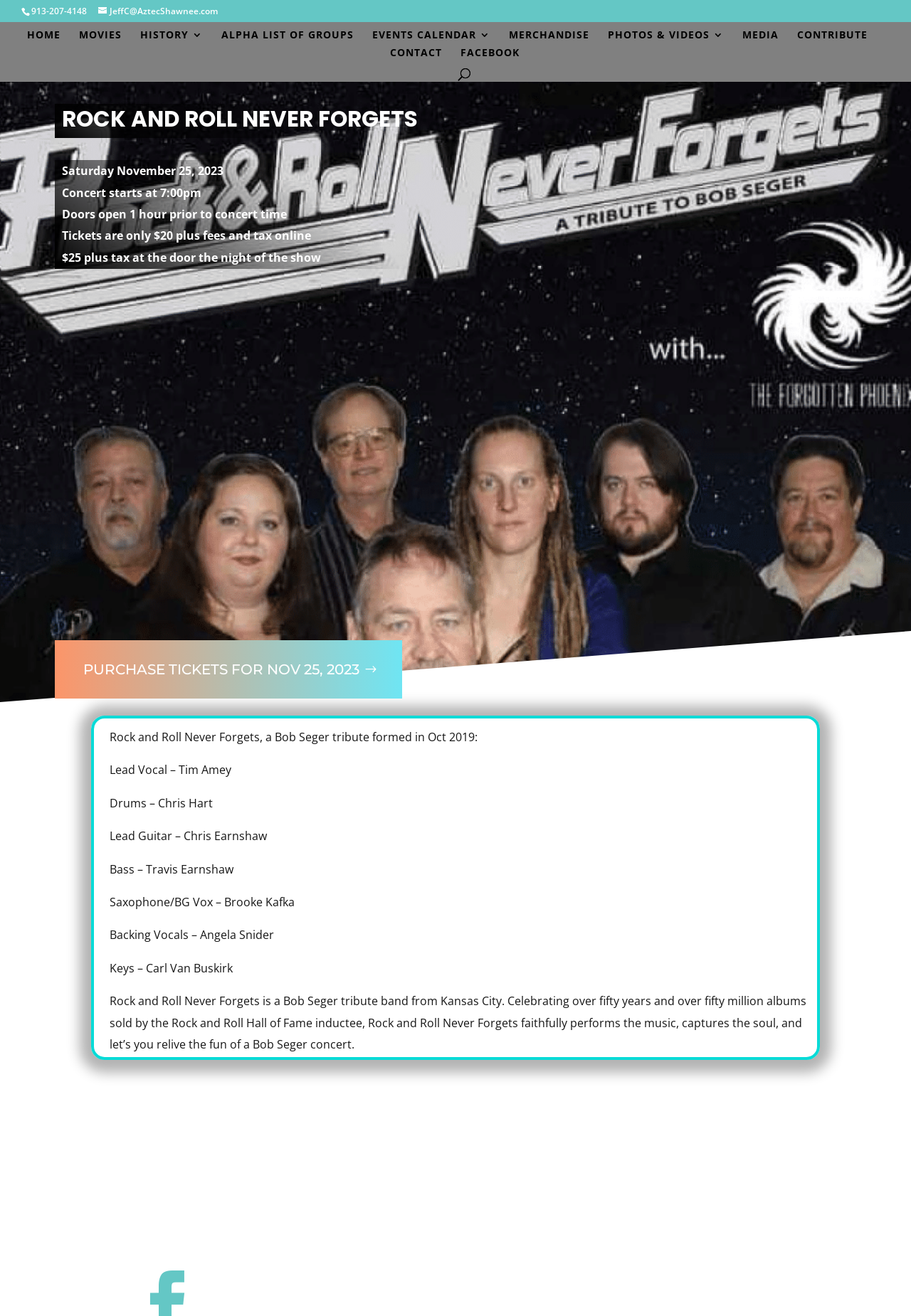Please identify the bounding box coordinates of the clickable area that will allow you to execute the instruction: "Purchase tickets for Nov 25, 2023".

[0.06, 0.487, 0.441, 0.531]